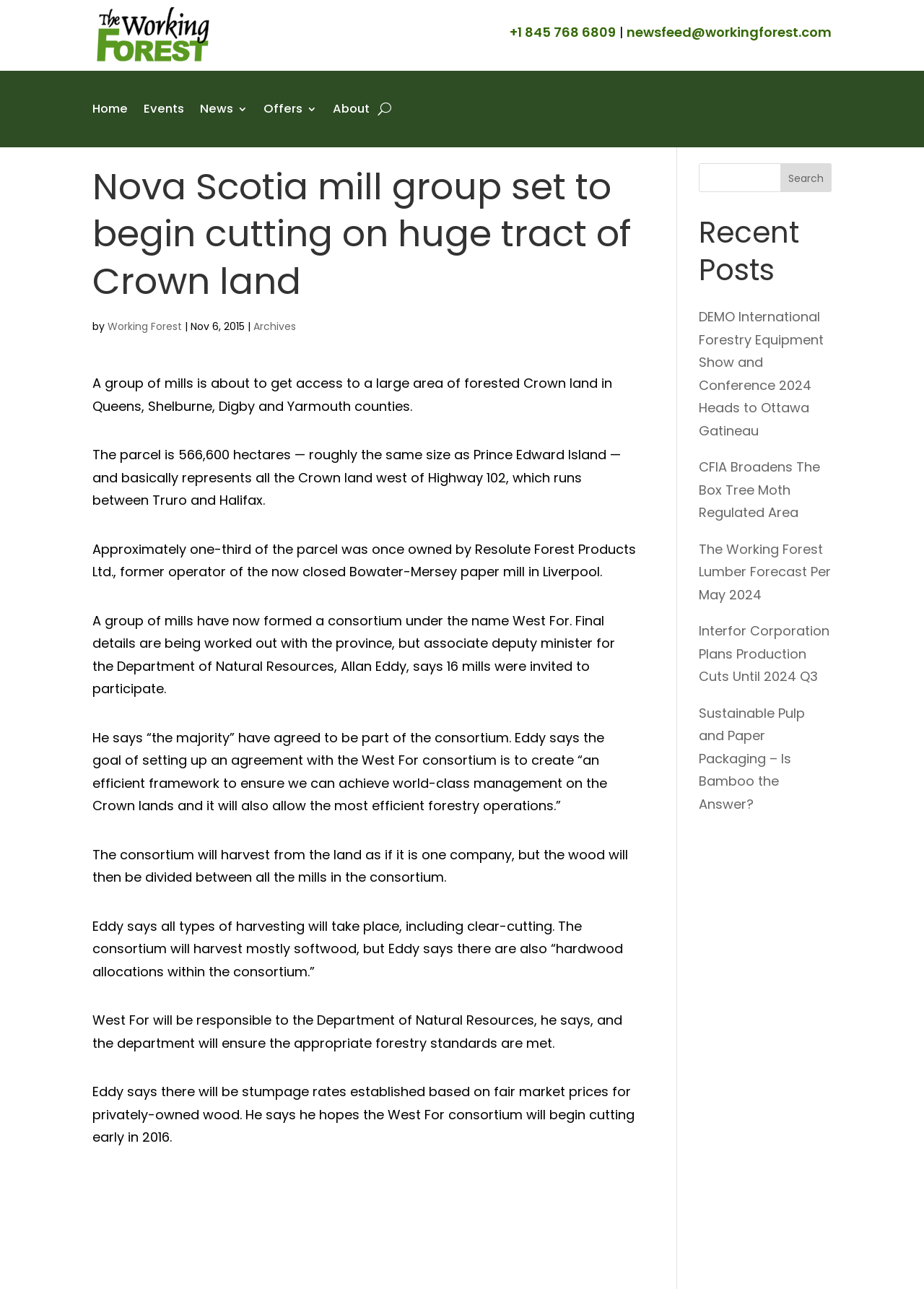Using the description "parent_node: Search name="s"", predict the bounding box of the relevant HTML element.

[0.756, 0.127, 0.9, 0.149]